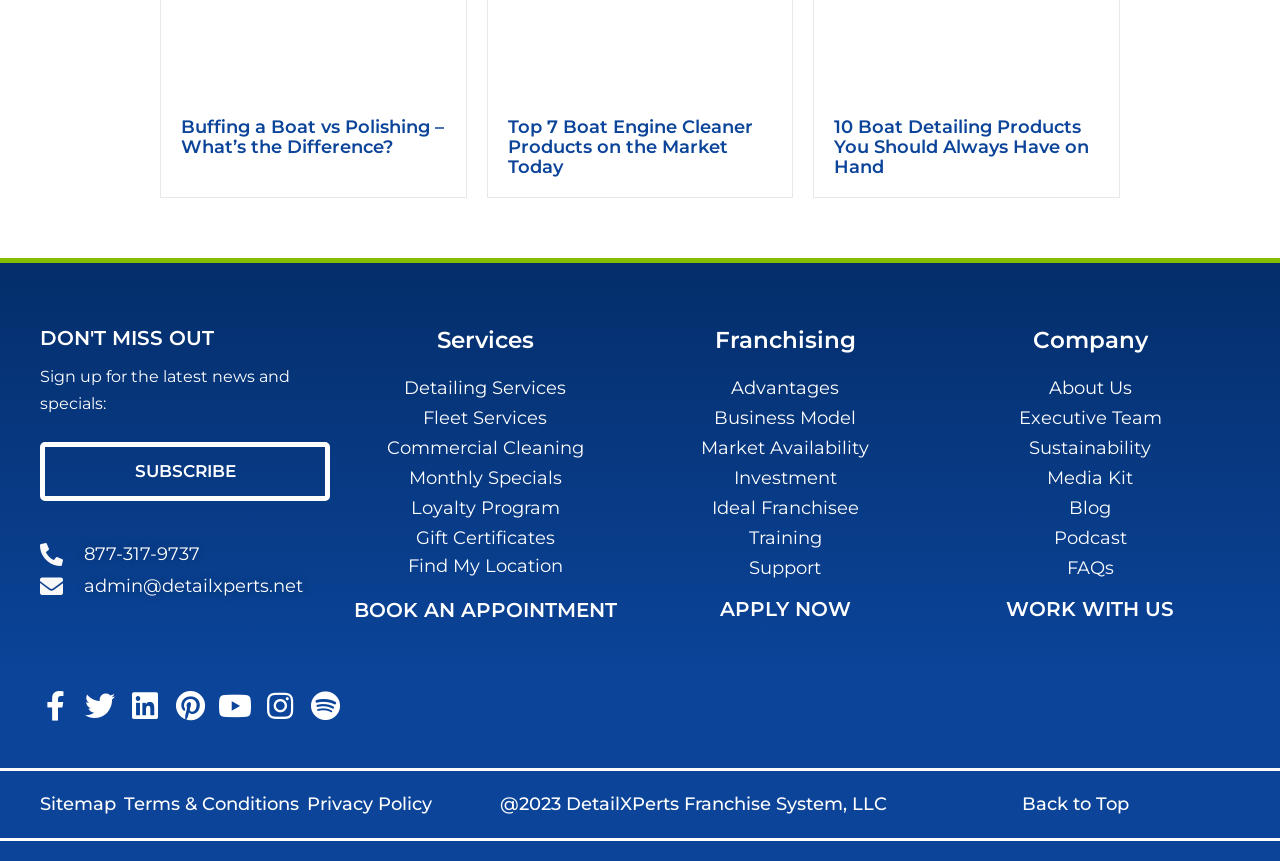What is the company name?
Please provide a single word or phrase as your answer based on the image.

DetailXPerts